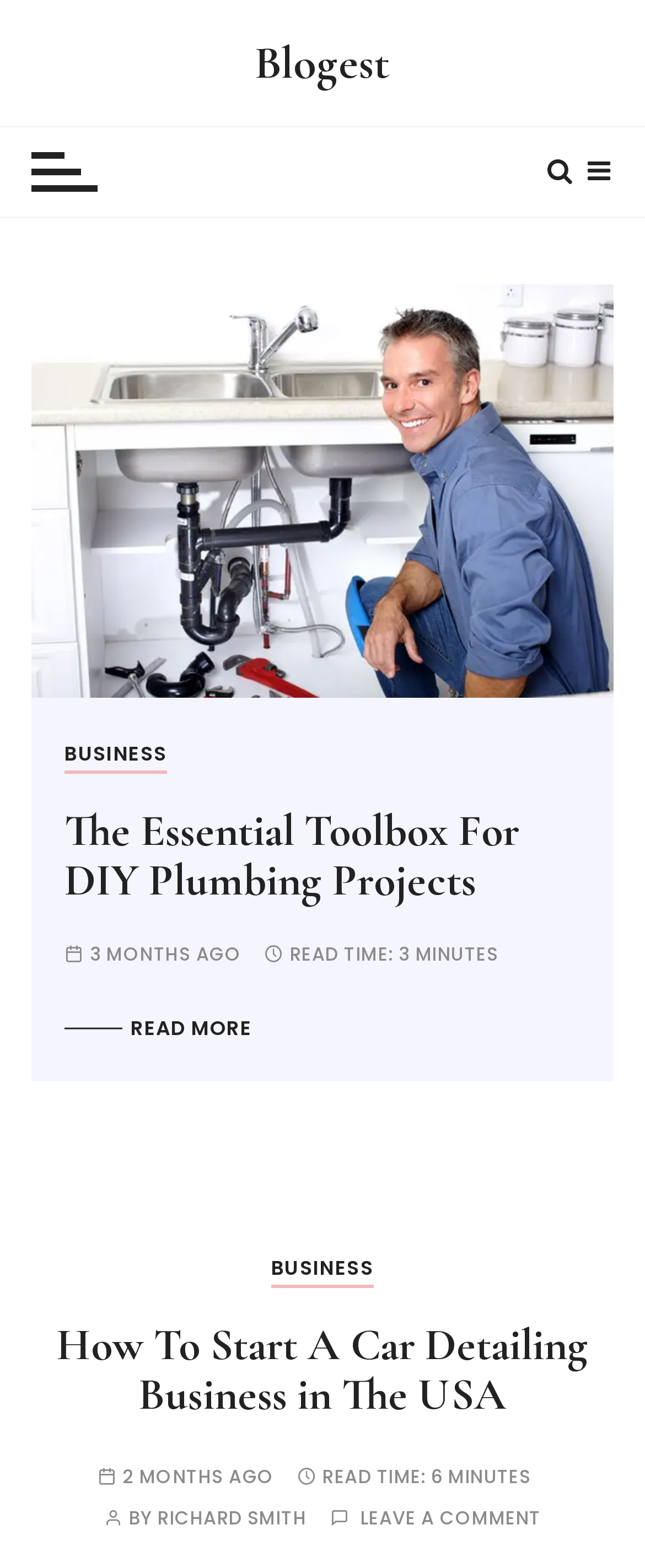Determine the bounding box coordinates of the clickable area required to perform the following instruction: "Click on the 'READ MORE' link". The coordinates should be represented as four float numbers between 0 and 1: [left, top, right, bottom].

[0.101, 0.678, 0.392, 0.696]